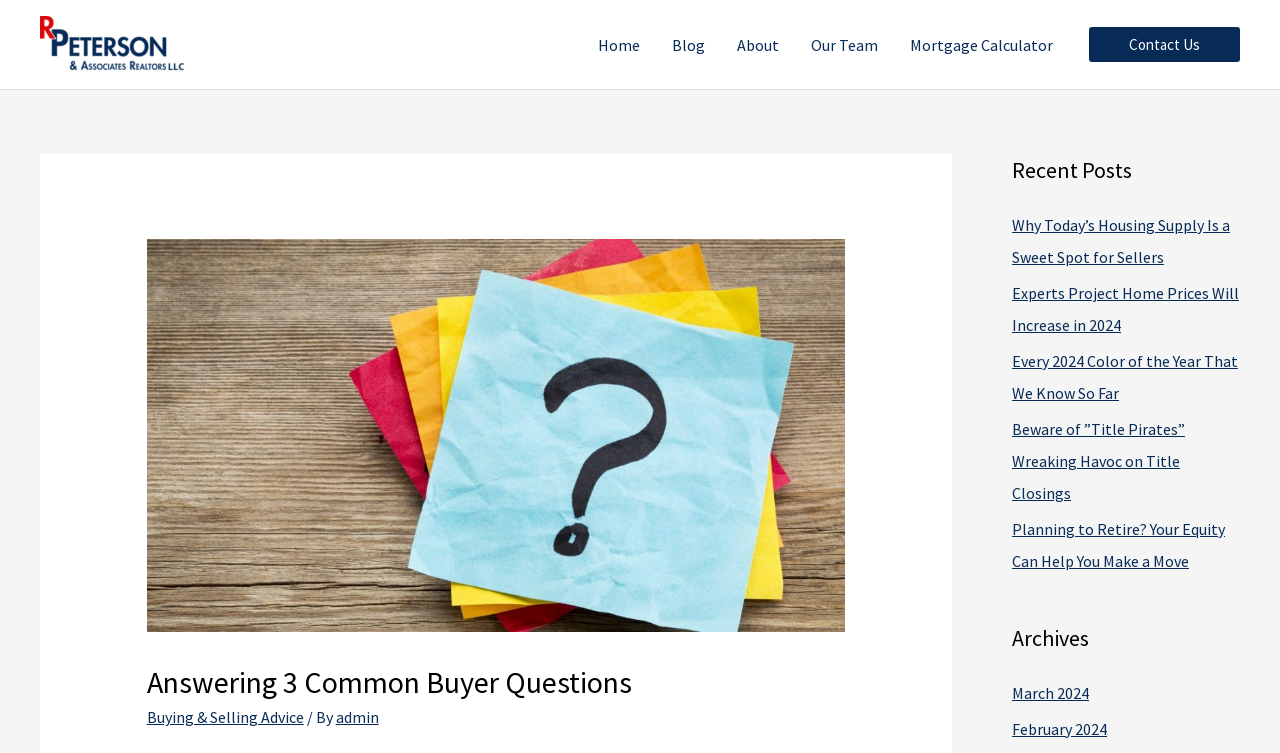Please respond in a single word or phrase: 
What is the position of the 'Contact Us' link?

Top-right corner